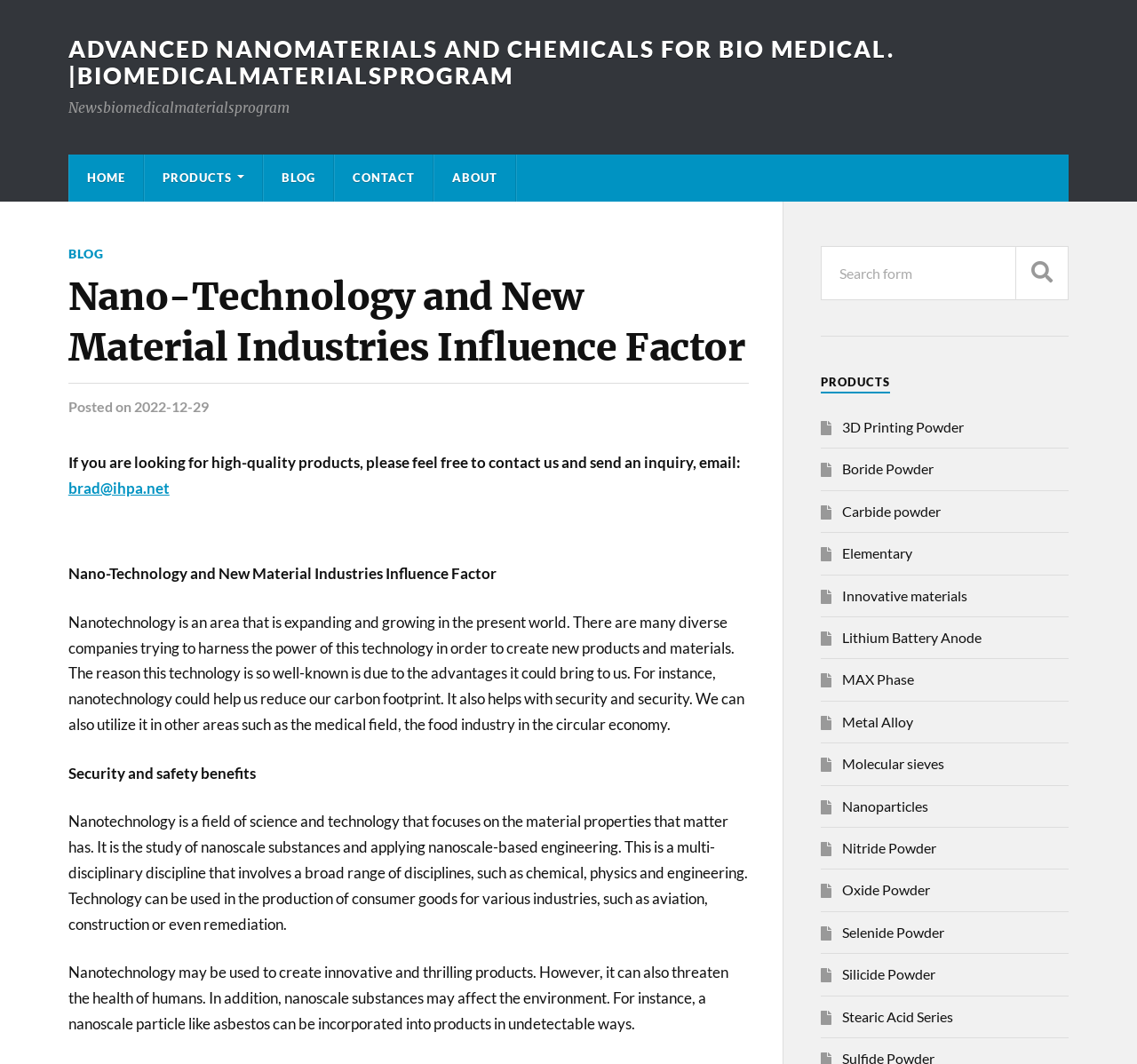Please specify the bounding box coordinates of the clickable section necessary to execute the following command: "View the '3D Printing Powder' product".

[0.741, 0.393, 0.848, 0.409]